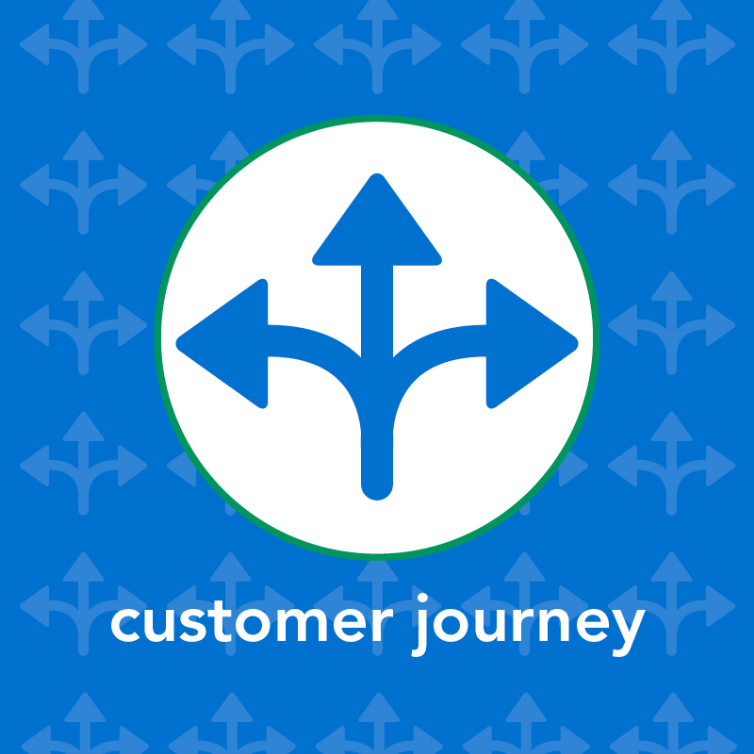Provide a thorough description of what you see in the image.

The image features a vibrant blue background adorned with a repeating pattern of arrows, symbolizing direction and choices. At the center, a circular graphic showcases an array of three arrows diverging outward, representing multiple pathways. Beneath this eye-catching design, the phrase "customer journey" is displayed in a bold, modern font, emphasizing the importance of understanding and engaging with clients throughout their experiences. This imagery resonates with concepts of adaptability and strategic decision-making, especially relevant within the contexts of business and client relations.